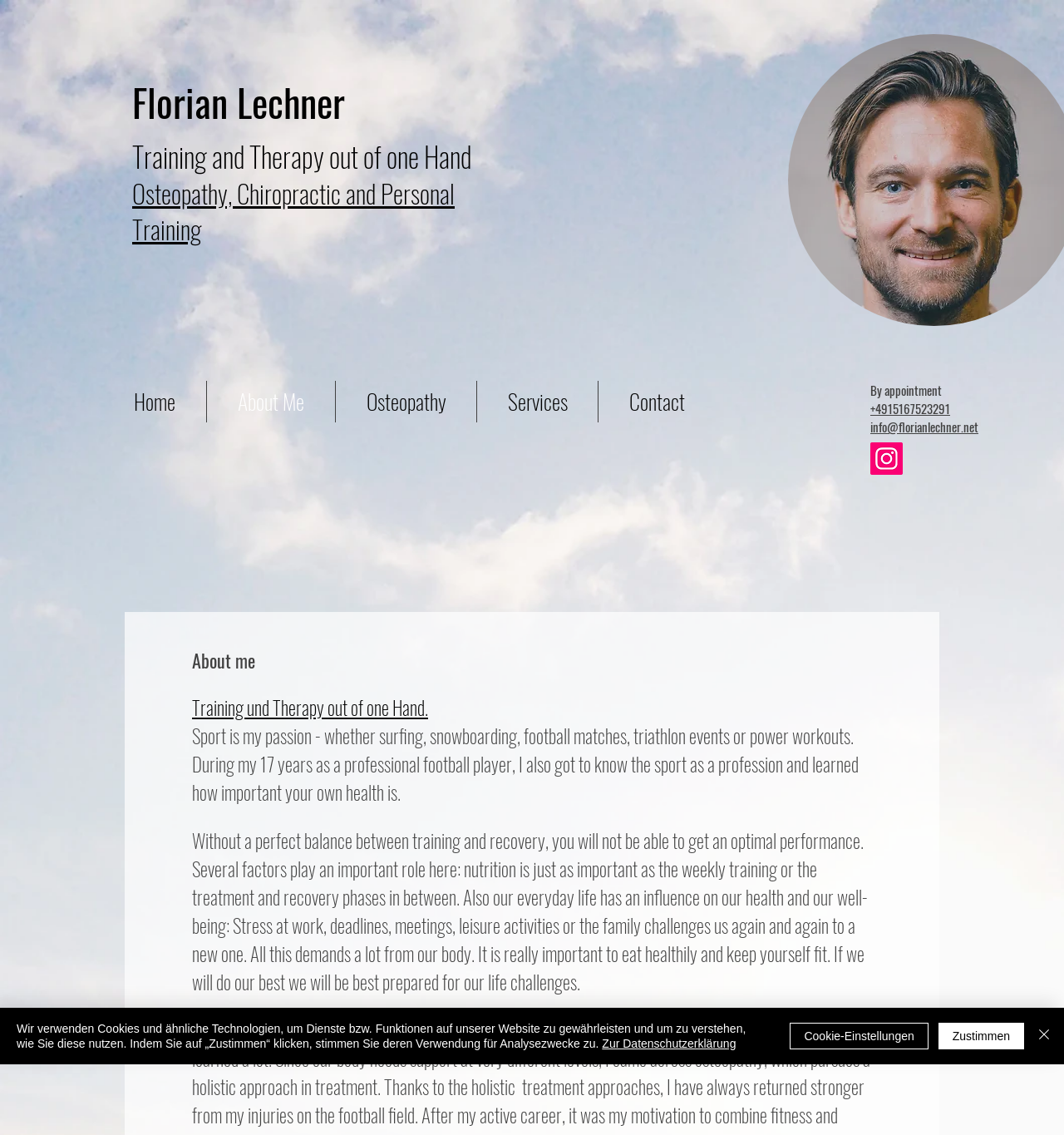Identify the main title of the webpage and generate its text content.

Training and Therapy out of one Hand